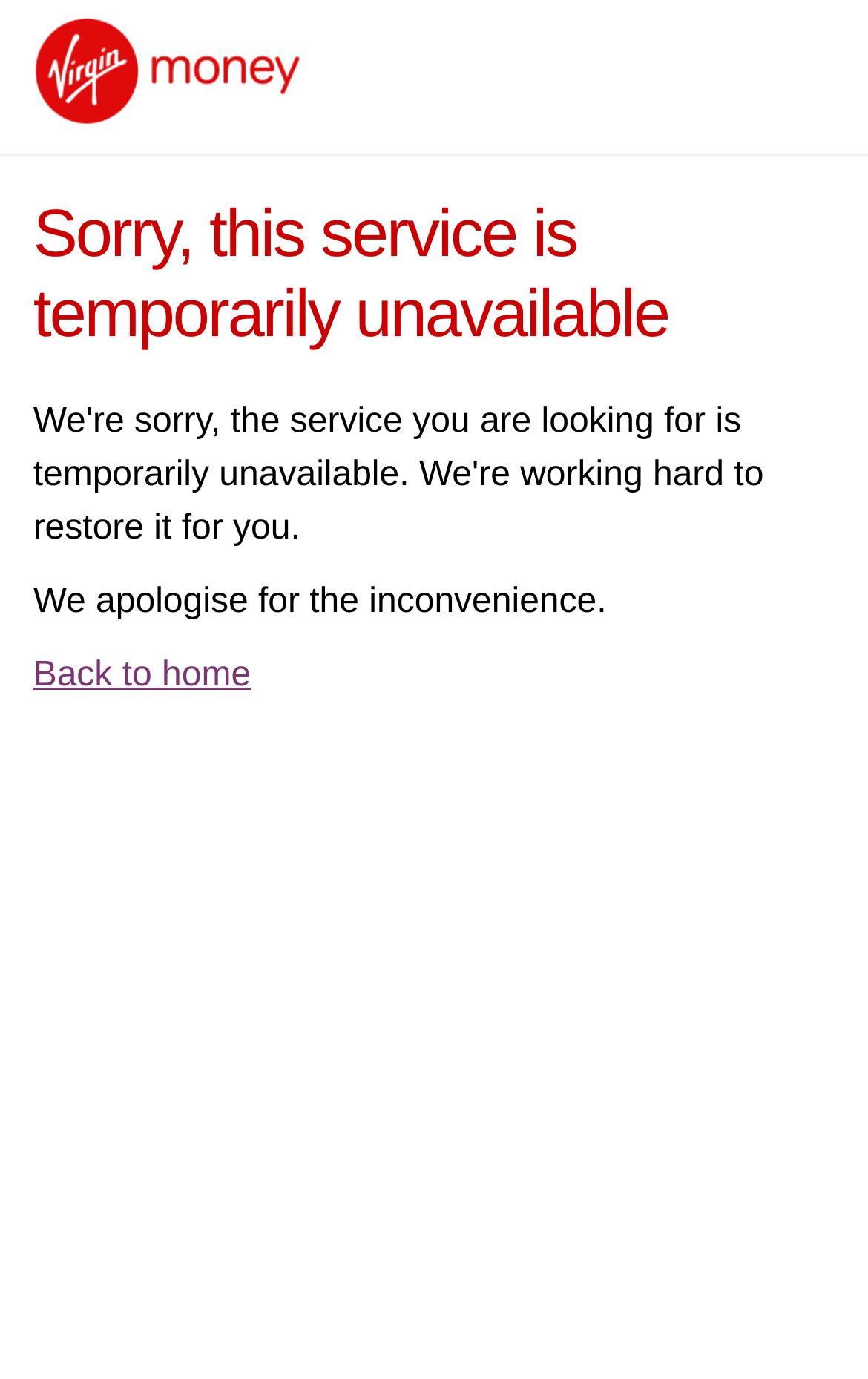Extract the main title from the webpage and generate its text.

Sorry, this service is temporarily unavailable